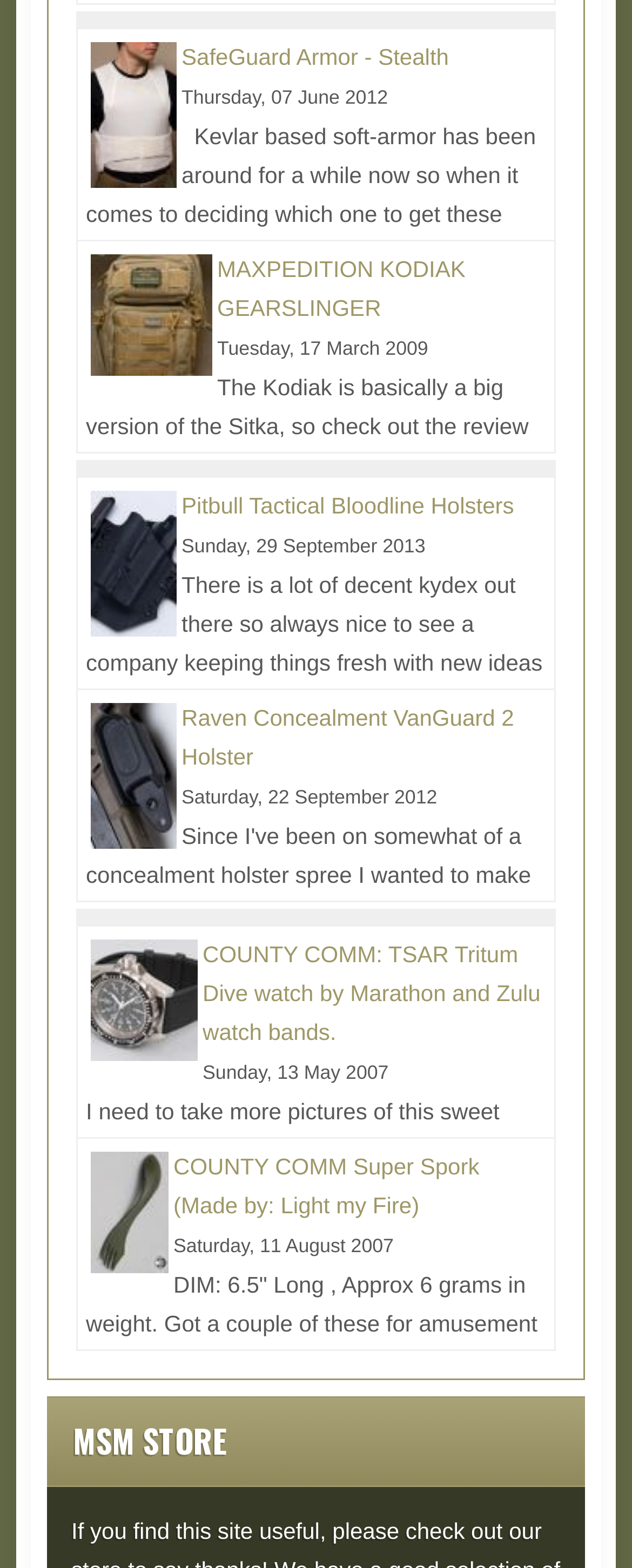Locate the bounding box coordinates of the item that should be clicked to fulfill the instruction: "Click on 'Read More...' to learn about SafeGuard Armor".

[0.287, 0.027, 0.71, 0.044]